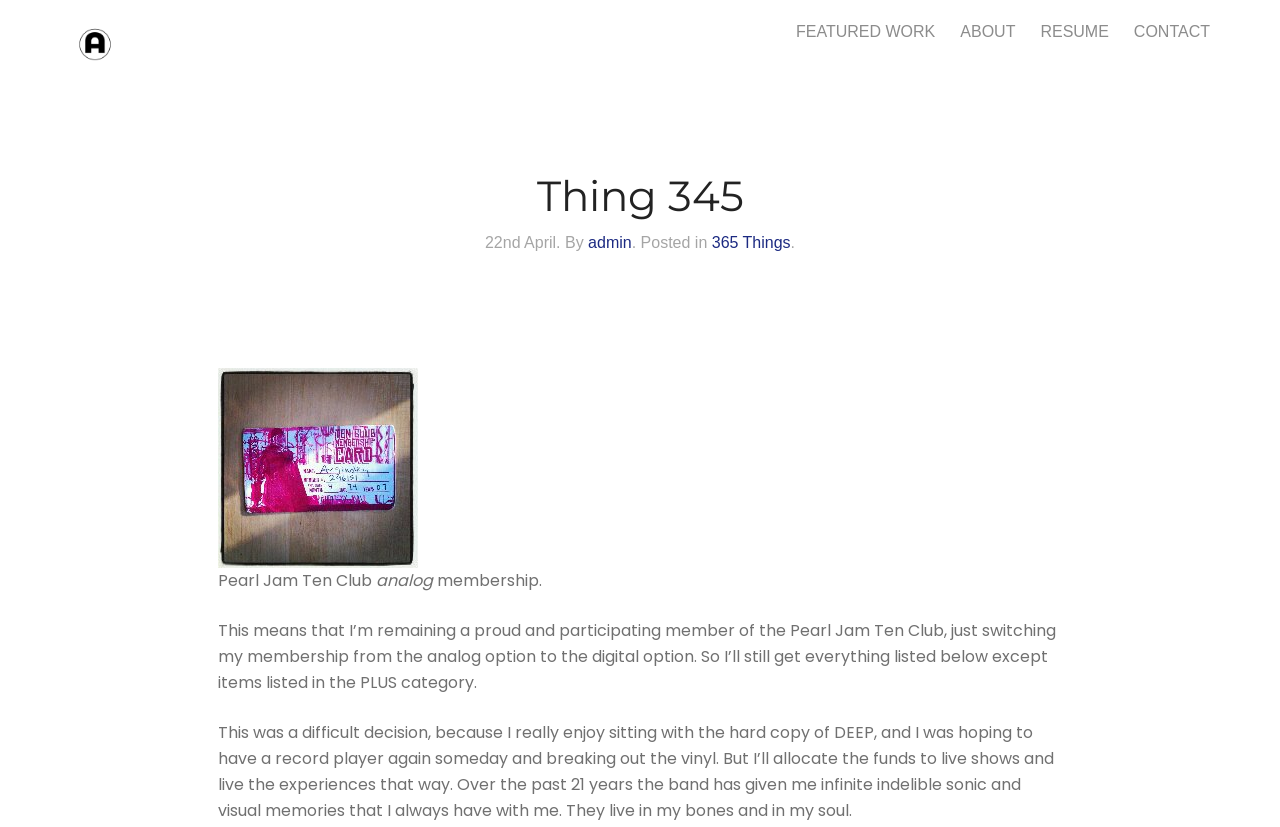Utilize the details in the image to thoroughly answer the following question: What is the author hoping to have someday?

The author is hoping to have a record player again someday, as stated in the text 'and I was hoping to have a record player again someday and breaking out the vinyl'.